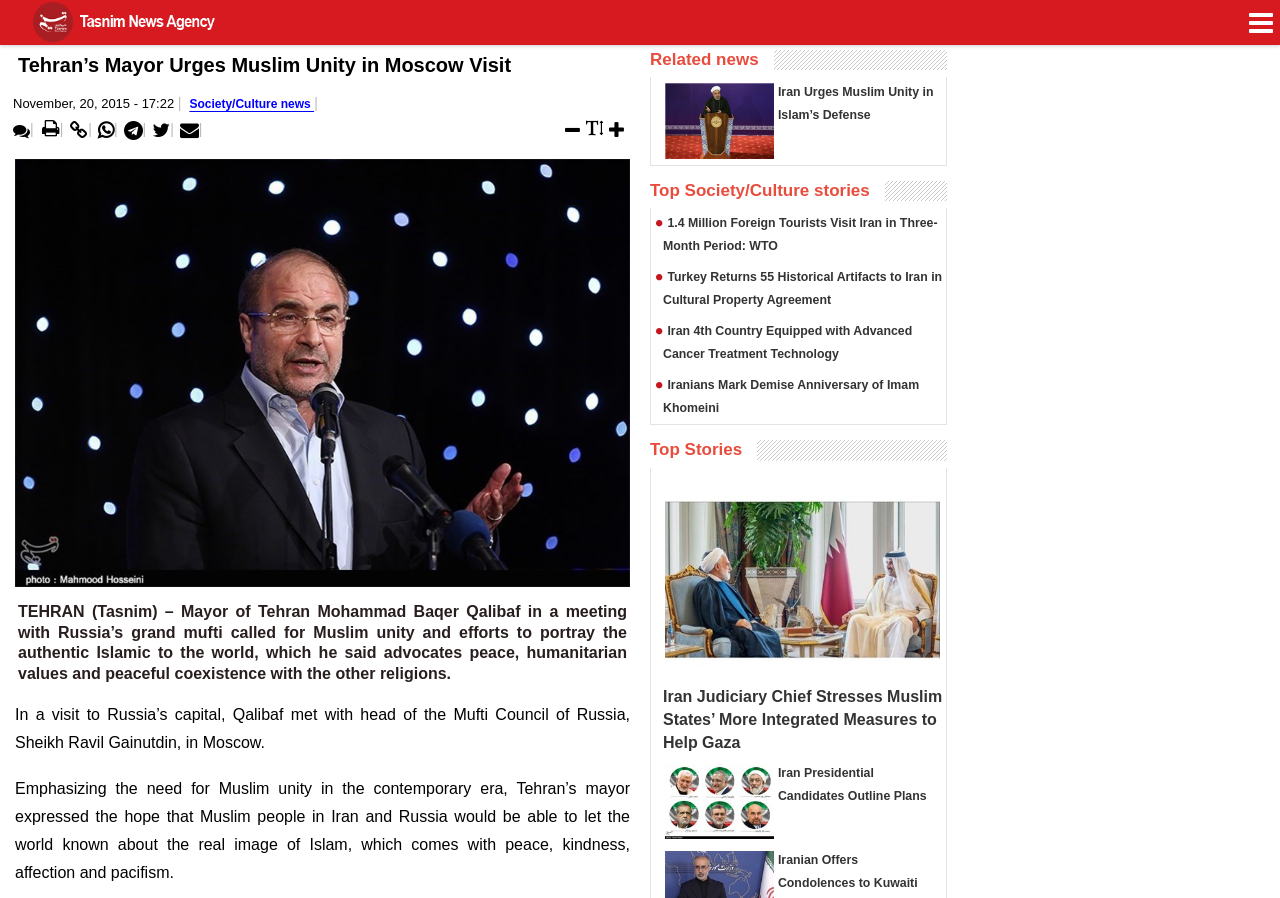Please identify the bounding box coordinates of the element on the webpage that should be clicked to follow this instruction: "Read 'Iran Judiciary Chief Stresses Muslim States’ More Integrated Measures to Help Gaza' news". The bounding box coordinates should be given as four float numbers between 0 and 1, formatted as [left, top, right, bottom].

[0.516, 0.533, 0.739, 0.843]